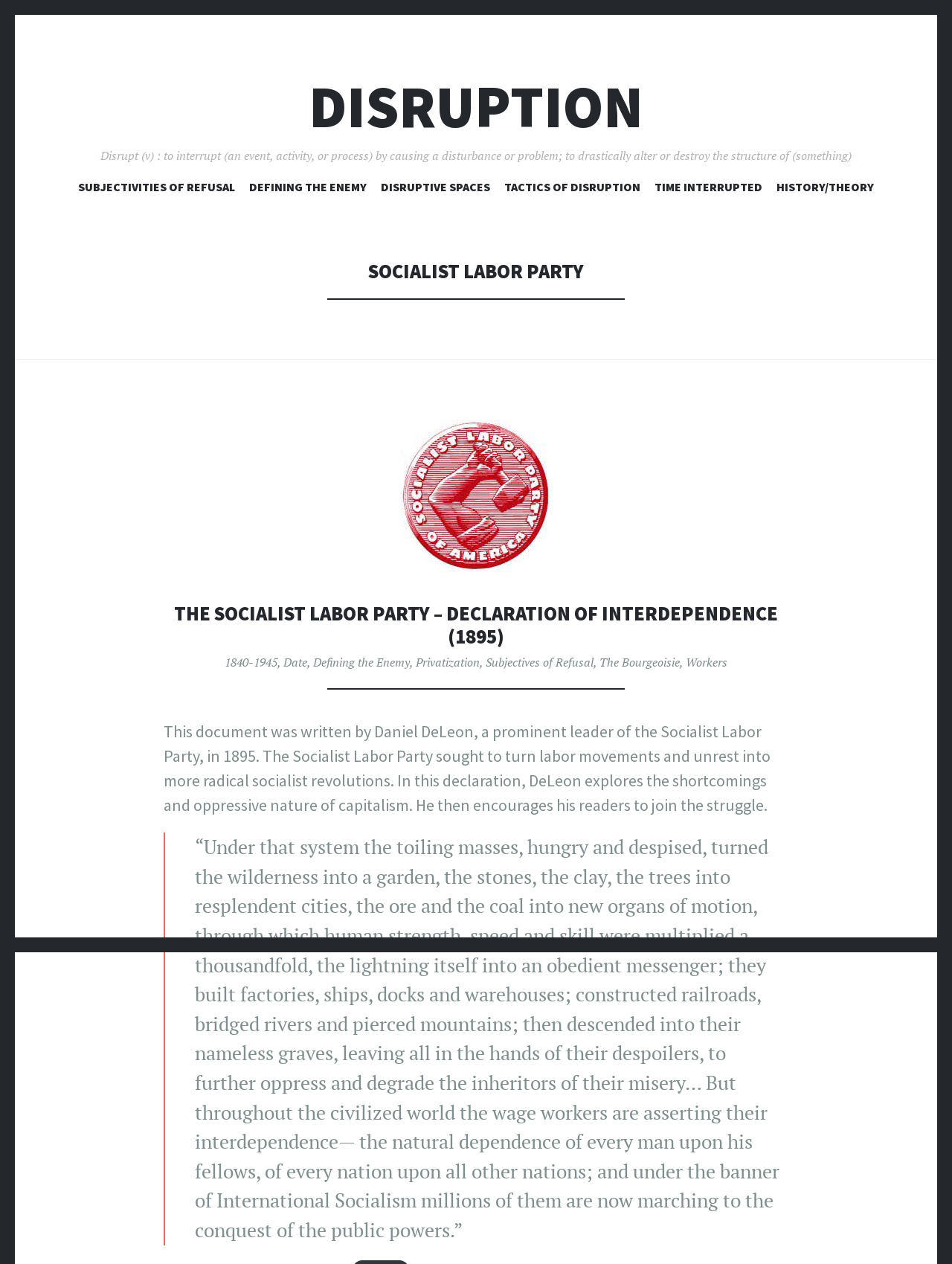Please find the bounding box coordinates of the section that needs to be clicked to achieve this instruction: "Read the declaration of interdependence".

[0.183, 0.475, 0.817, 0.514]